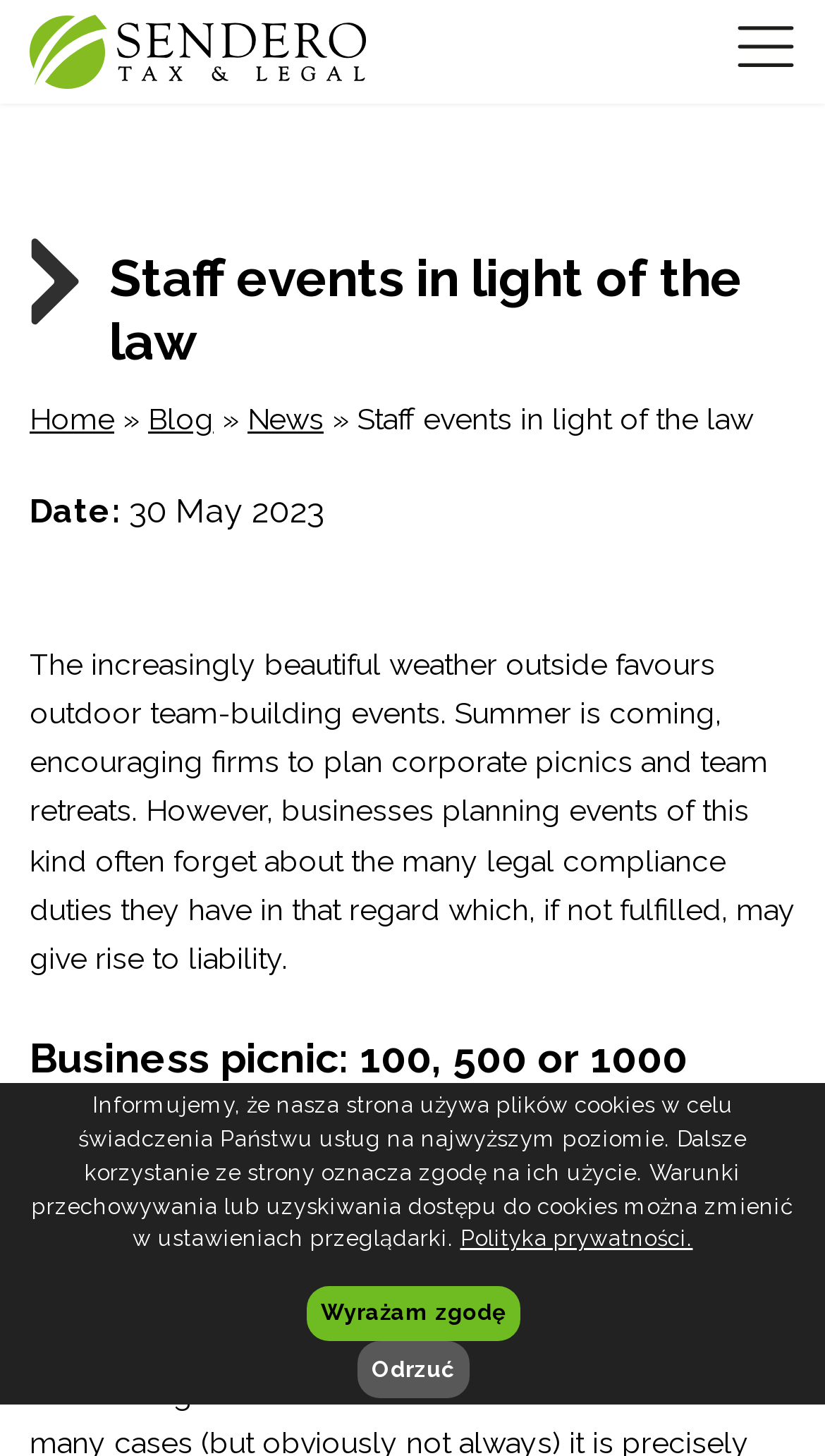Give a concise answer of one word or phrase to the question: 
What is the topic of the article?

Staff events and legal compliance